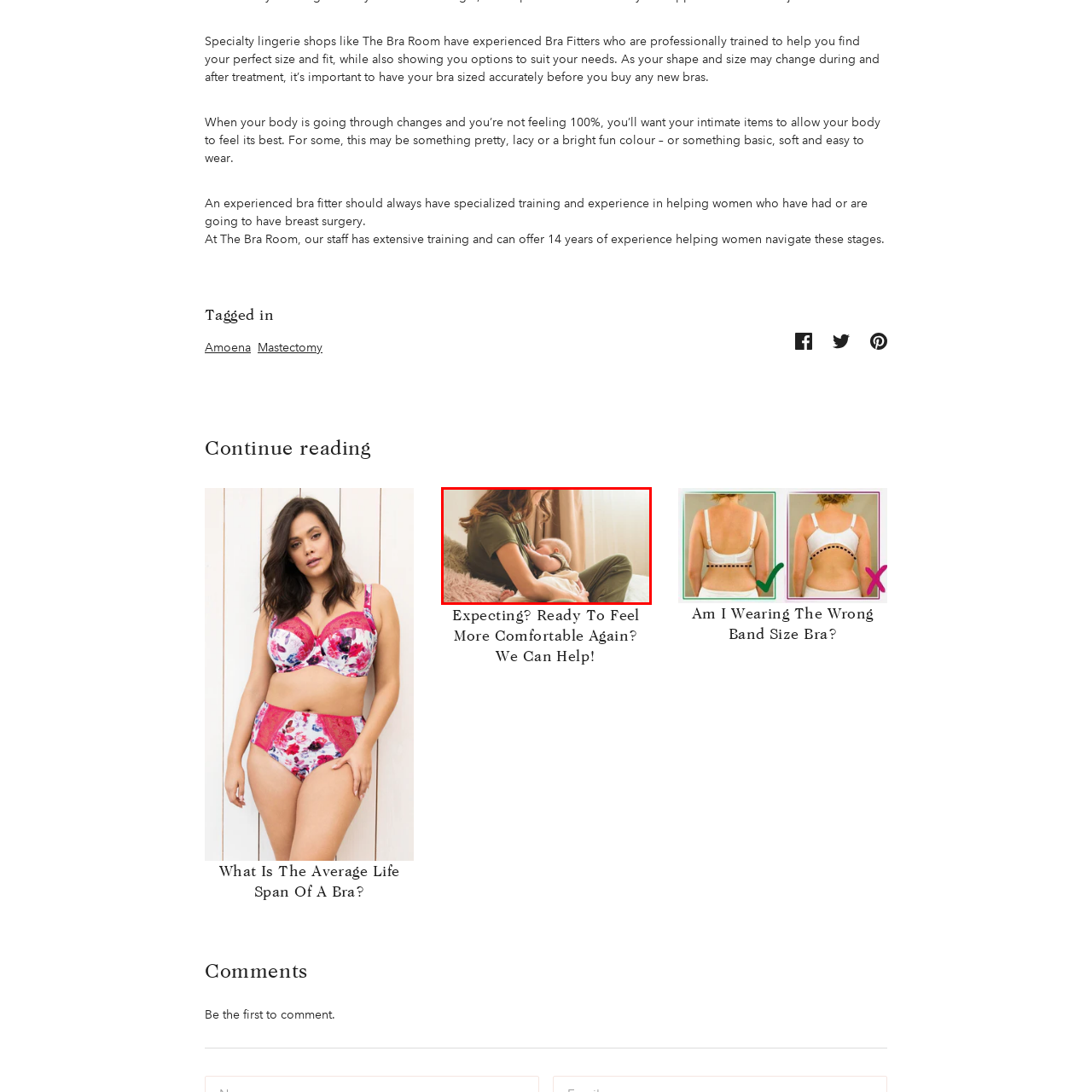What is the atmosphere in the scene? Analyze the image within the red bounding box and give a one-word or short-phrase response.

Serene